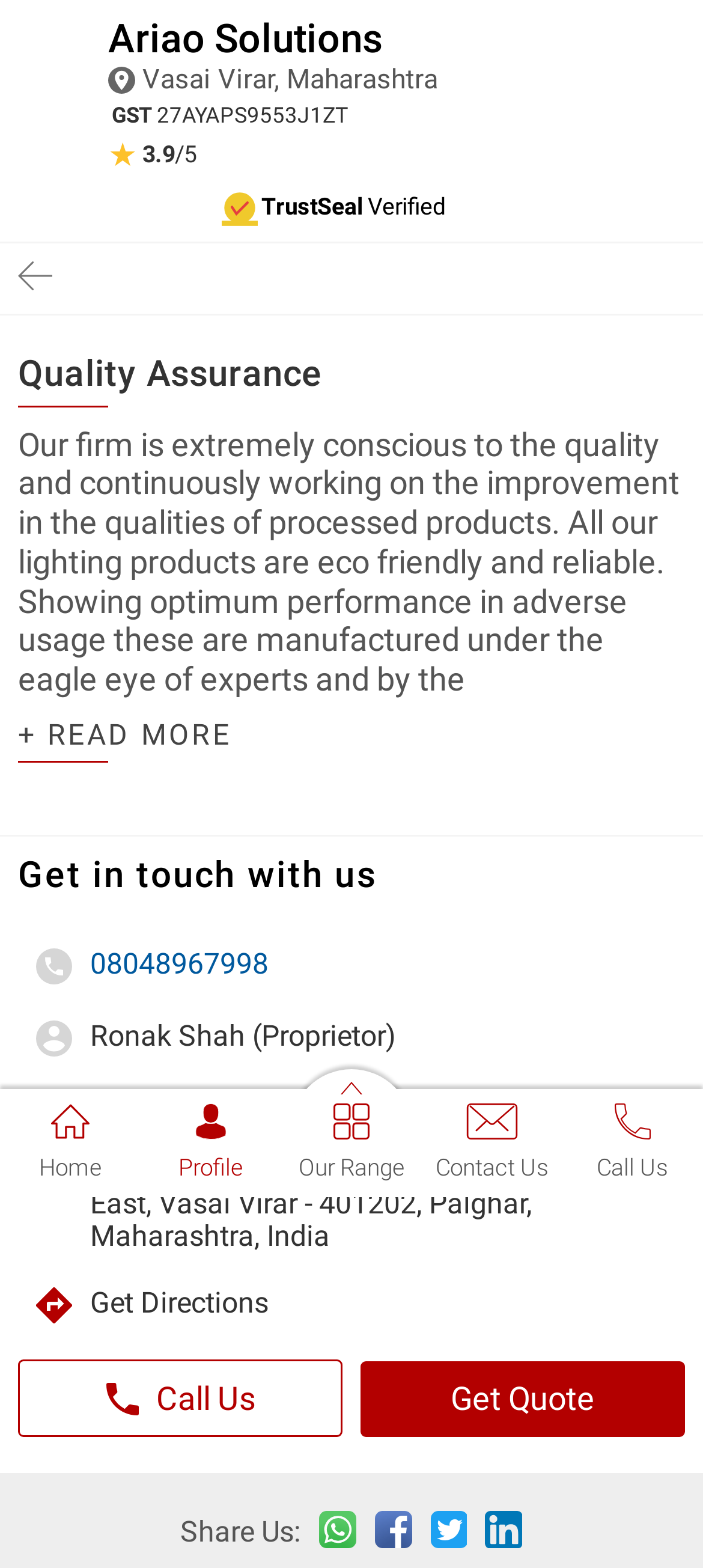Use a single word or phrase to answer this question: 
What is the phone number of the company?

08048967998